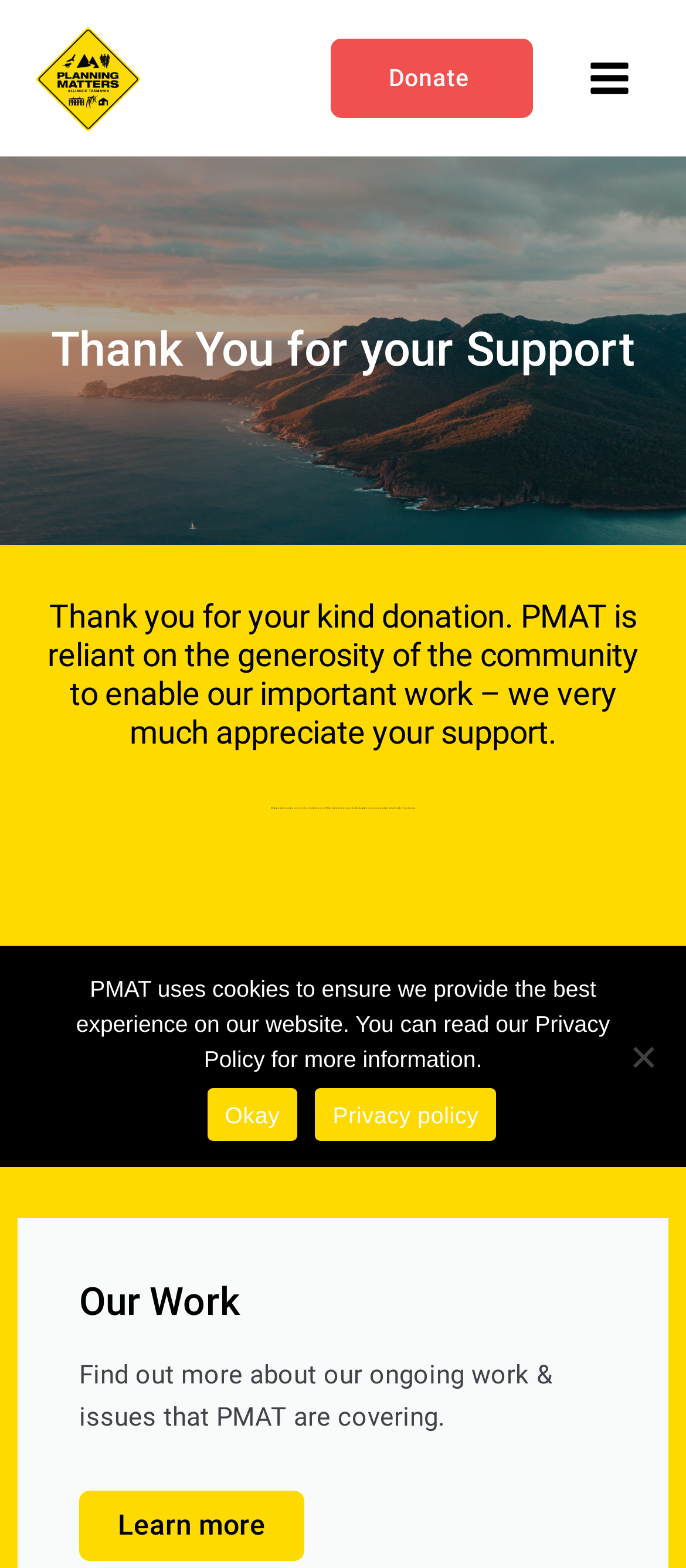Please provide a detailed answer to the question below based on the screenshot: 
What can I do after donating?

I found this information by reading the text below the main heading, which says 'While you are here please check out current issues PMAT are working on and other ways you can join us in advocating to protect Tasmania.' This suggests that after donating, I can check out current issues that the organization is working on.